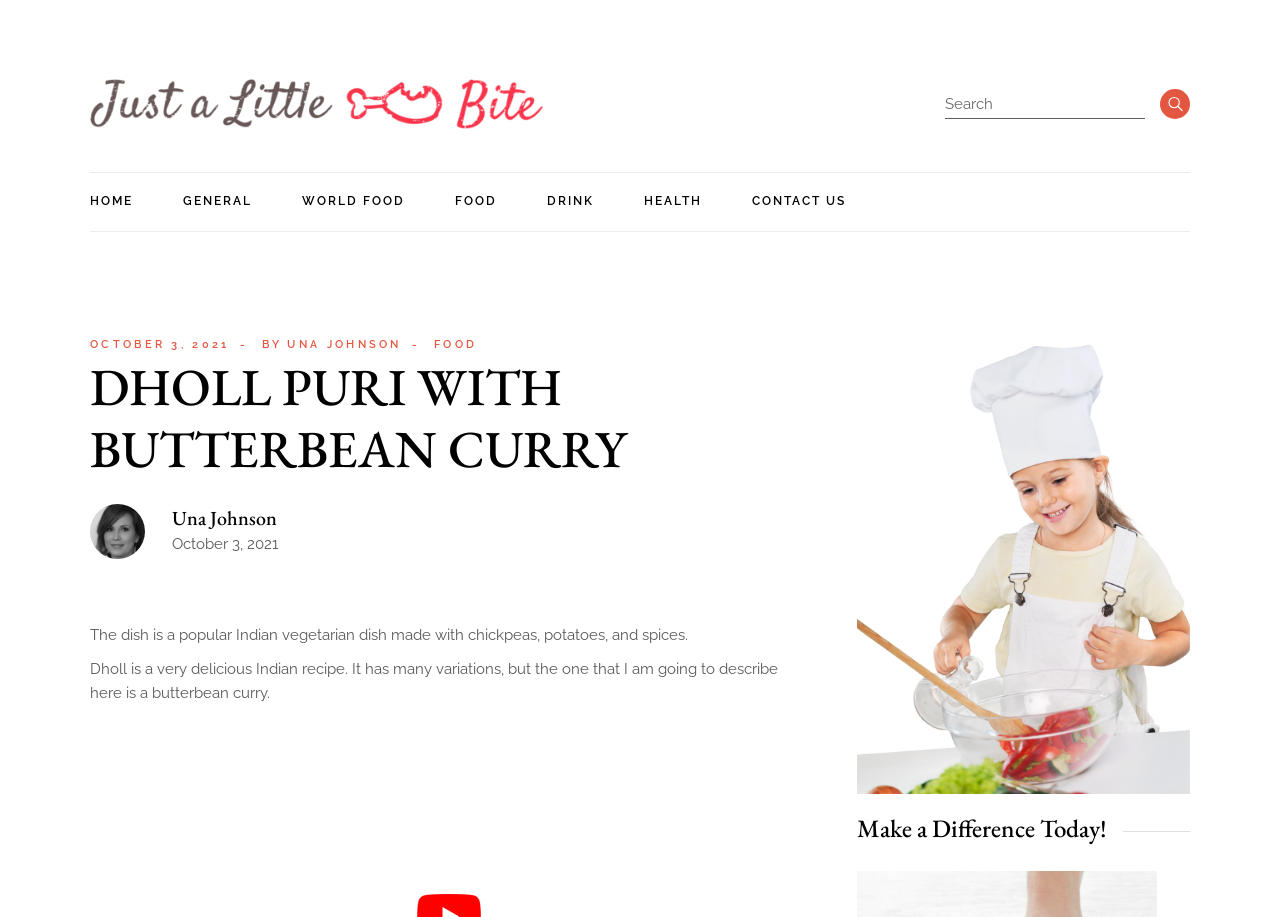Identify the bounding box coordinates for the UI element described as follows: Una Johnson. Use the format (top-left x, top-left y, bottom-right x, bottom-right y) and ensure all values are floating point numbers between 0 and 1.

[0.134, 0.551, 0.216, 0.579]